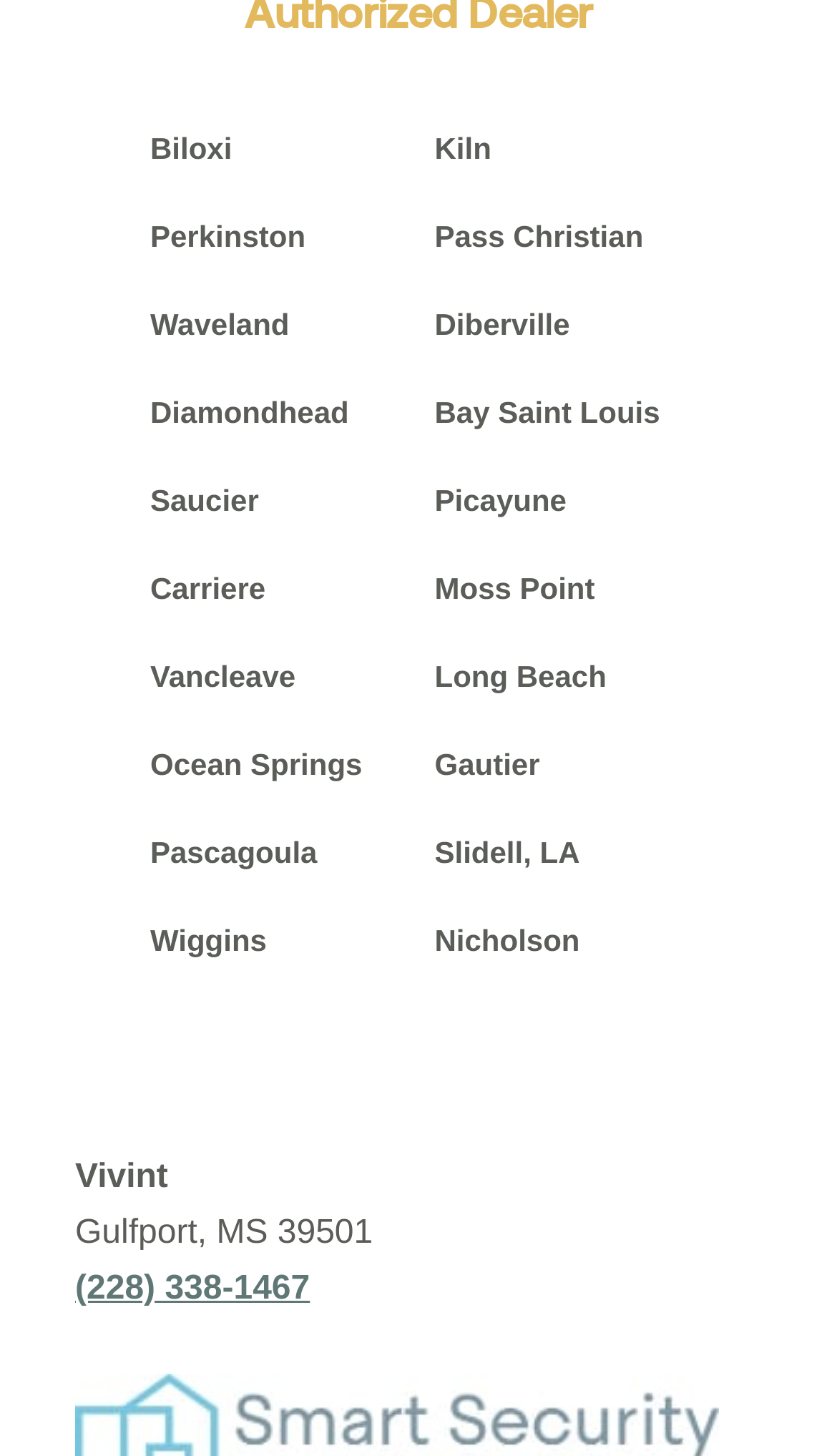Provide the bounding box coordinates of the UI element that matches the description: "Moss Point".

[0.519, 0.391, 0.711, 0.415]